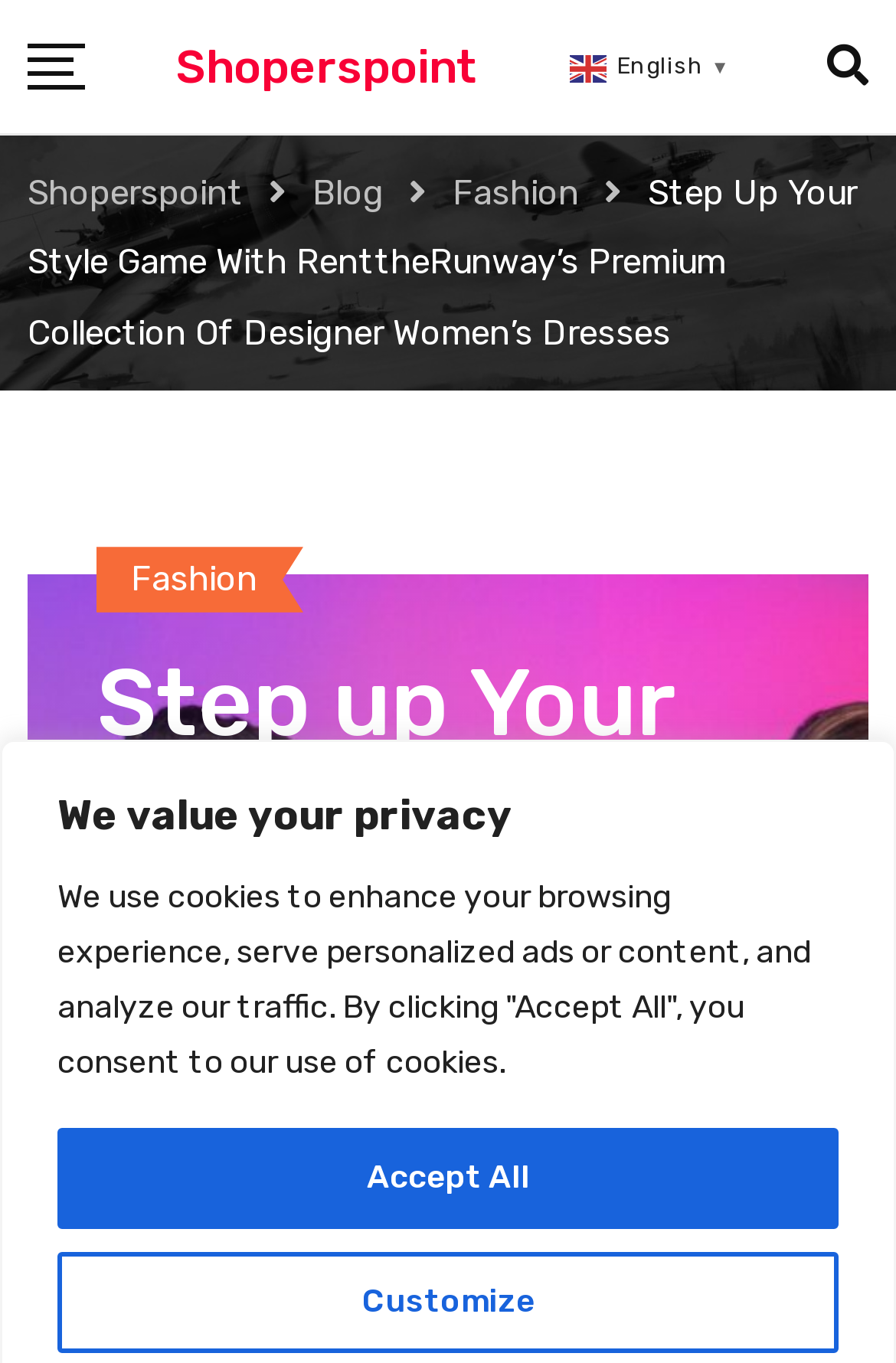Answer with a single word or phrase: 
What is the name of the website?

Shoperspoint